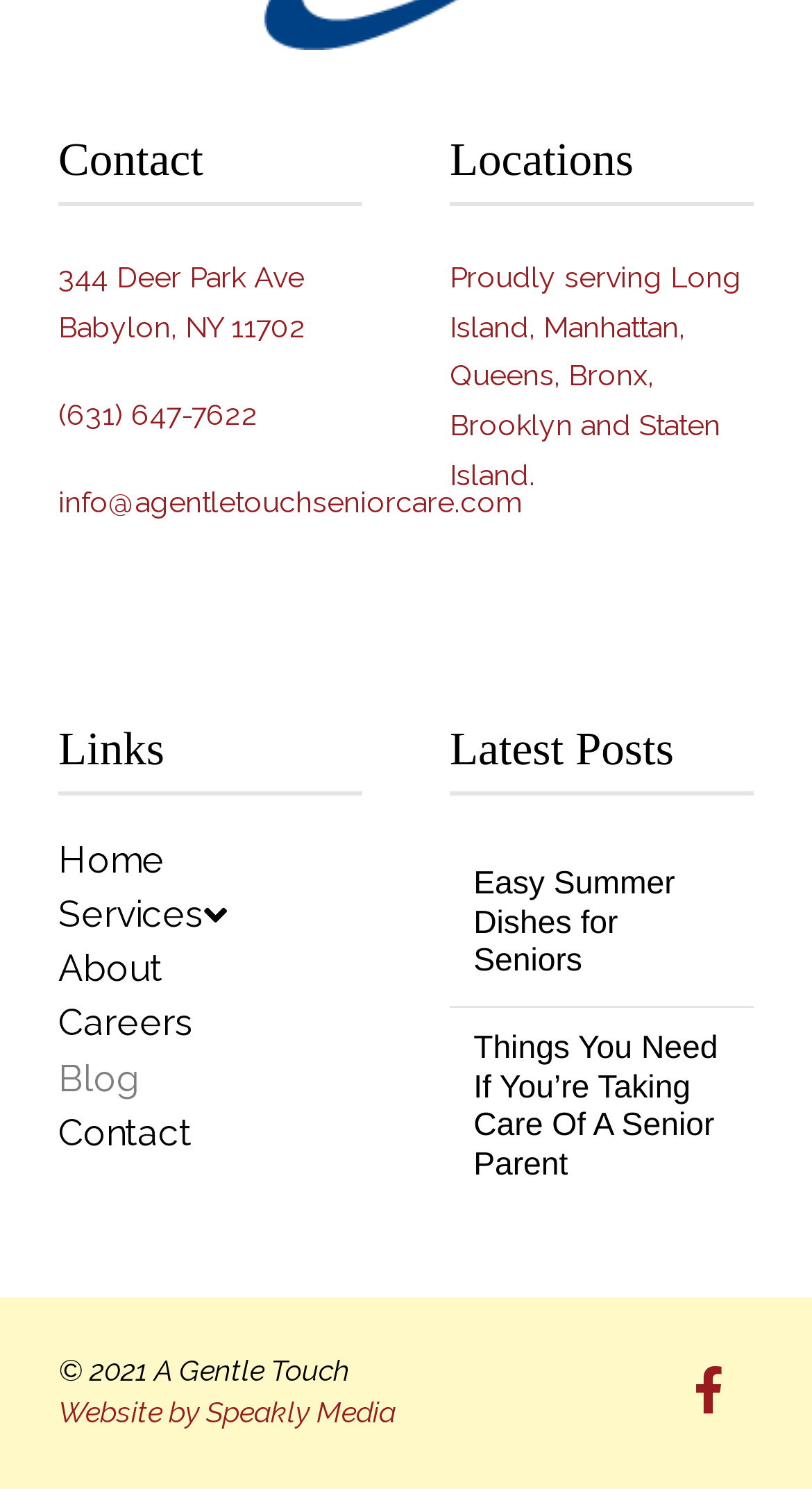Please provide the bounding box coordinates for the element that needs to be clicked to perform the following instruction: "Check the website's careers page". The coordinates should be given as four float numbers between 0 and 1, i.e., [left, top, right, bottom].

[0.072, 0.67, 0.446, 0.707]